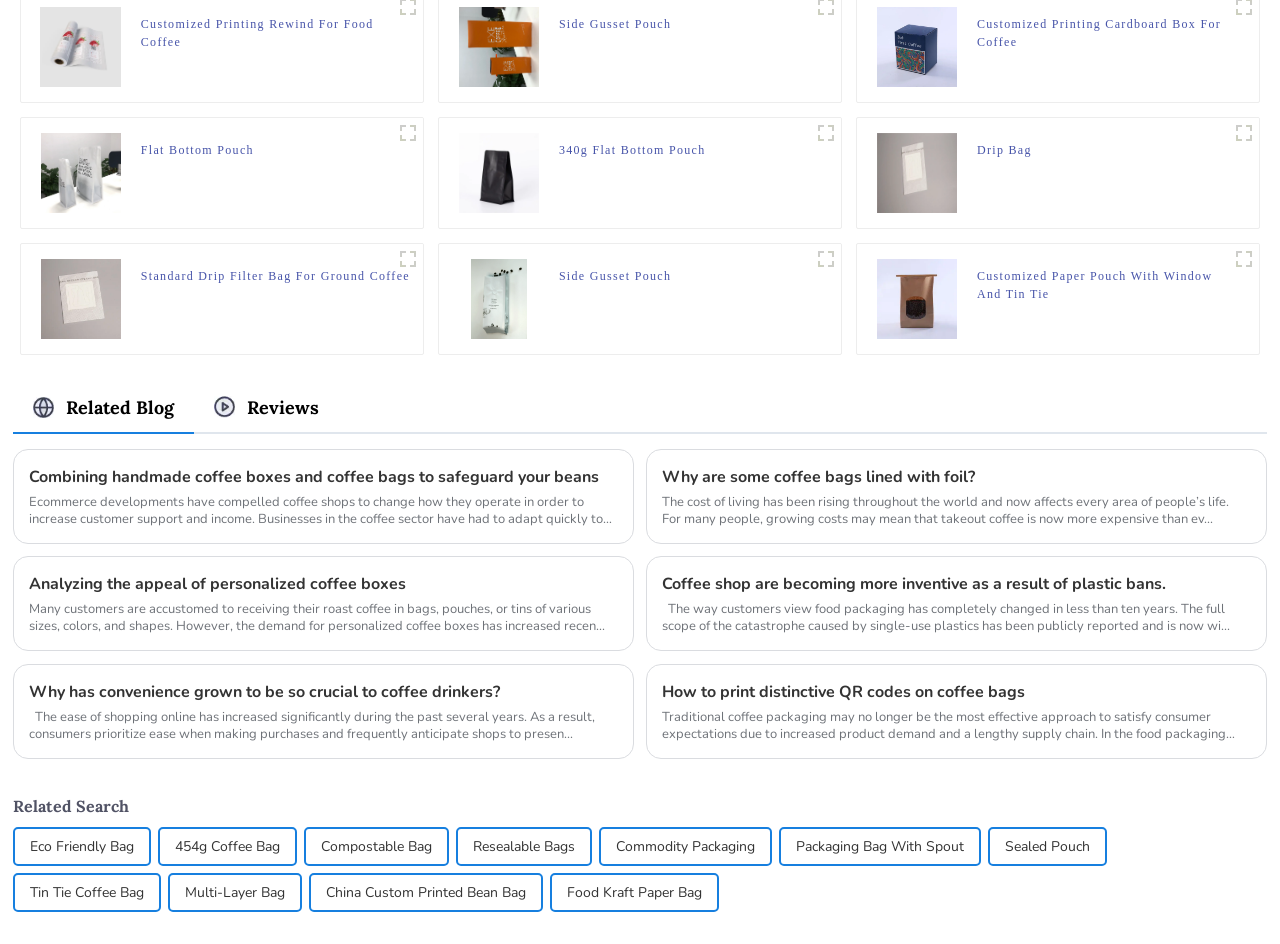Using the information shown in the image, answer the question with as much detail as possible: What is the product shown in the first figure?

The first figure is a product image with a caption 'Customized Printing Rewind For Food Coffee', which indicates that the product shown is a customized printing rewind for food coffee.